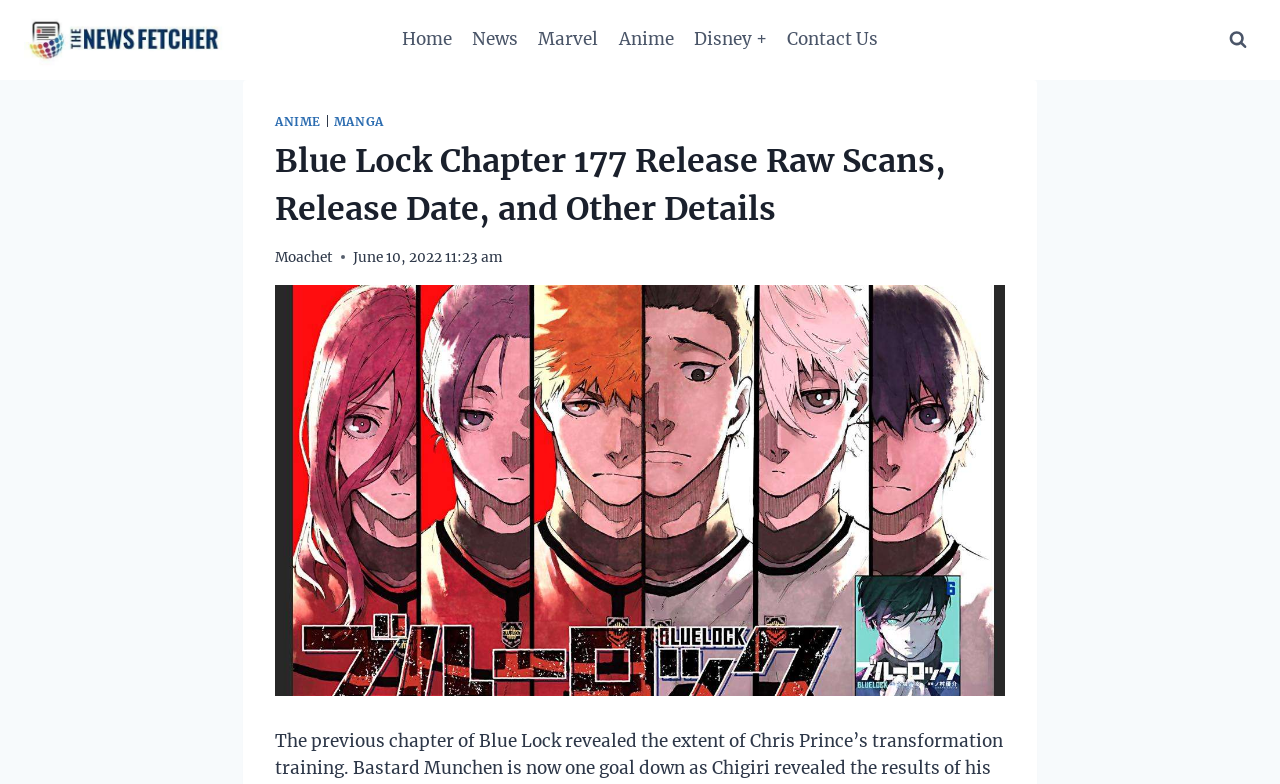Provide the bounding box coordinates for the specified HTML element described in this description: "Anime". The coordinates should be four float numbers ranging from 0 to 1, in the format [left, top, right, bottom].

[0.215, 0.145, 0.251, 0.165]